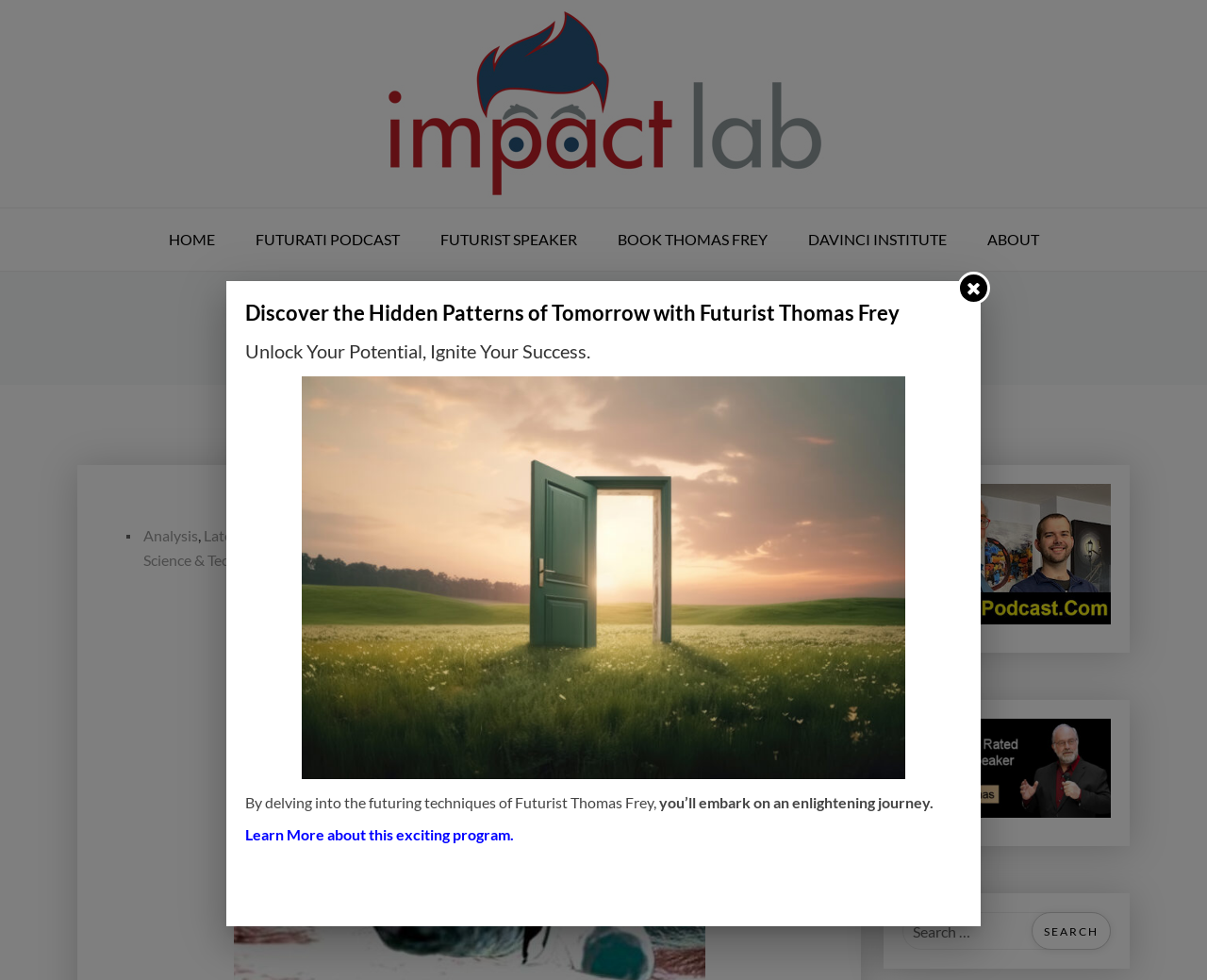Can you look at the image and give a comprehensive answer to the question:
What is the purpose of the search box?

I determined the purpose of the search box by looking at its location and the text 'Search for:' next to it. The search box is likely used to search for content within the website.